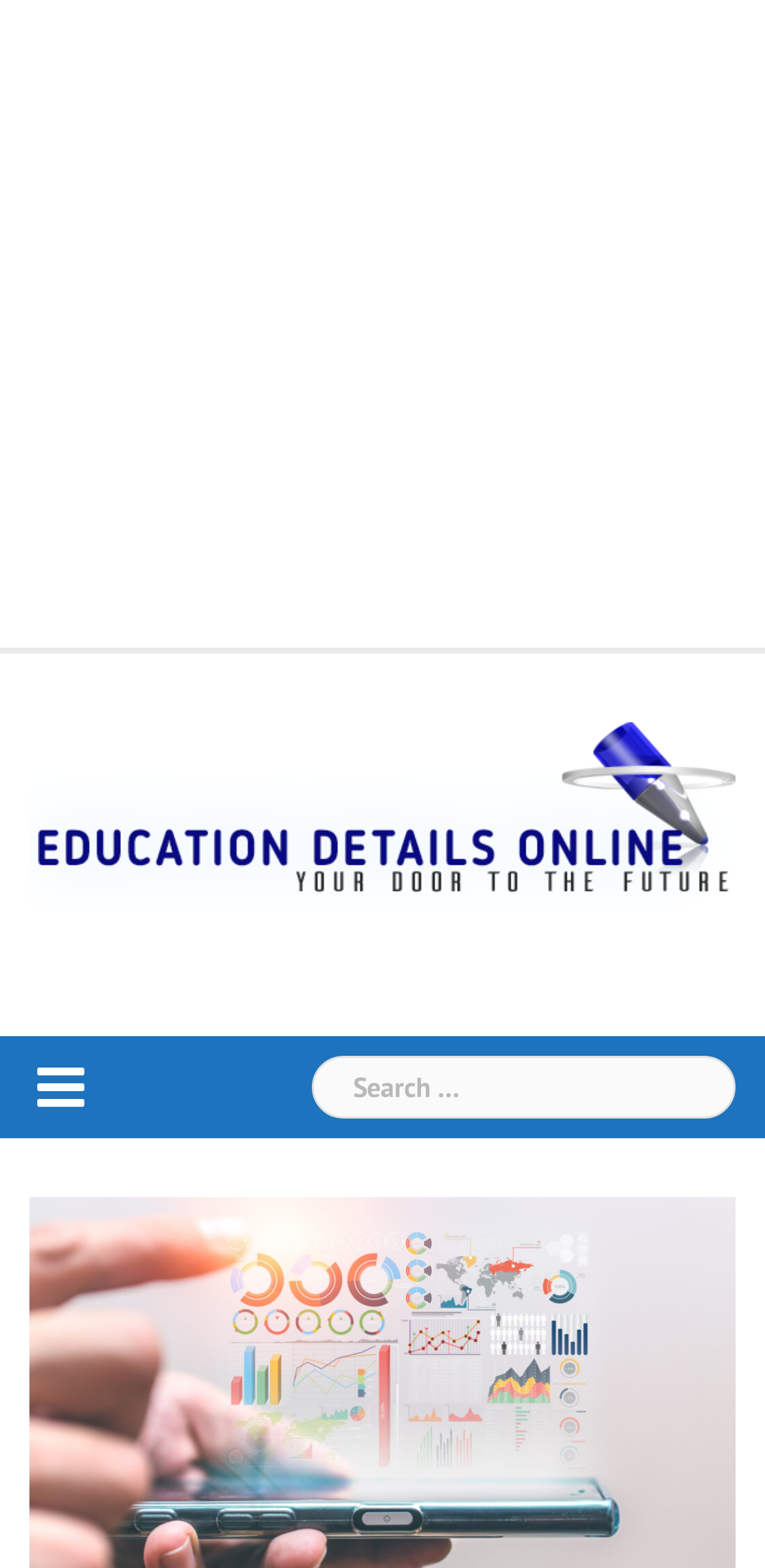Can you extract the primary headline text from the webpage?

The Basics of College Data Scorecard